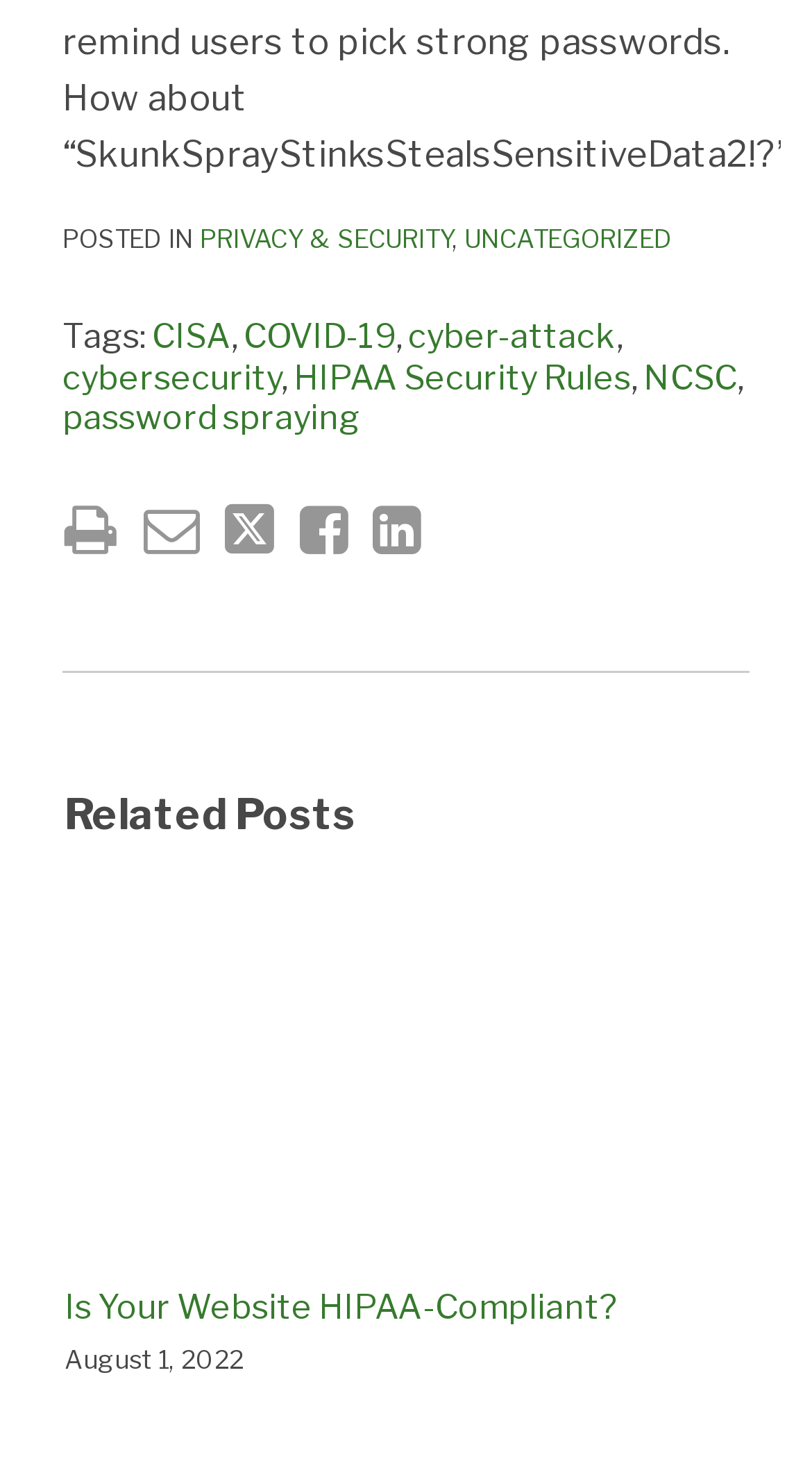What is the category of the current post?
Please answer the question as detailed as possible based on the image.

I determined the answer by looking at the links at the top of the page, where I found the category 'UNCATEGORIZED'.